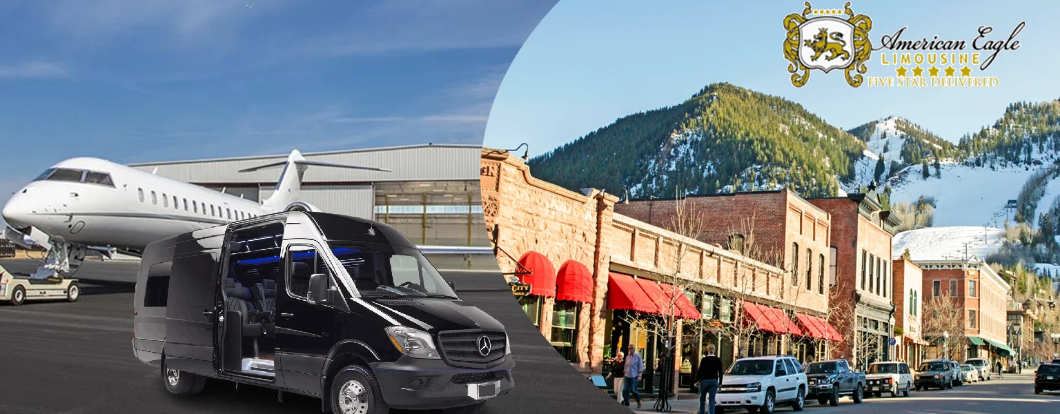What is behind the vehicle?
Based on the image, respond with a single word or phrase.

A private jet